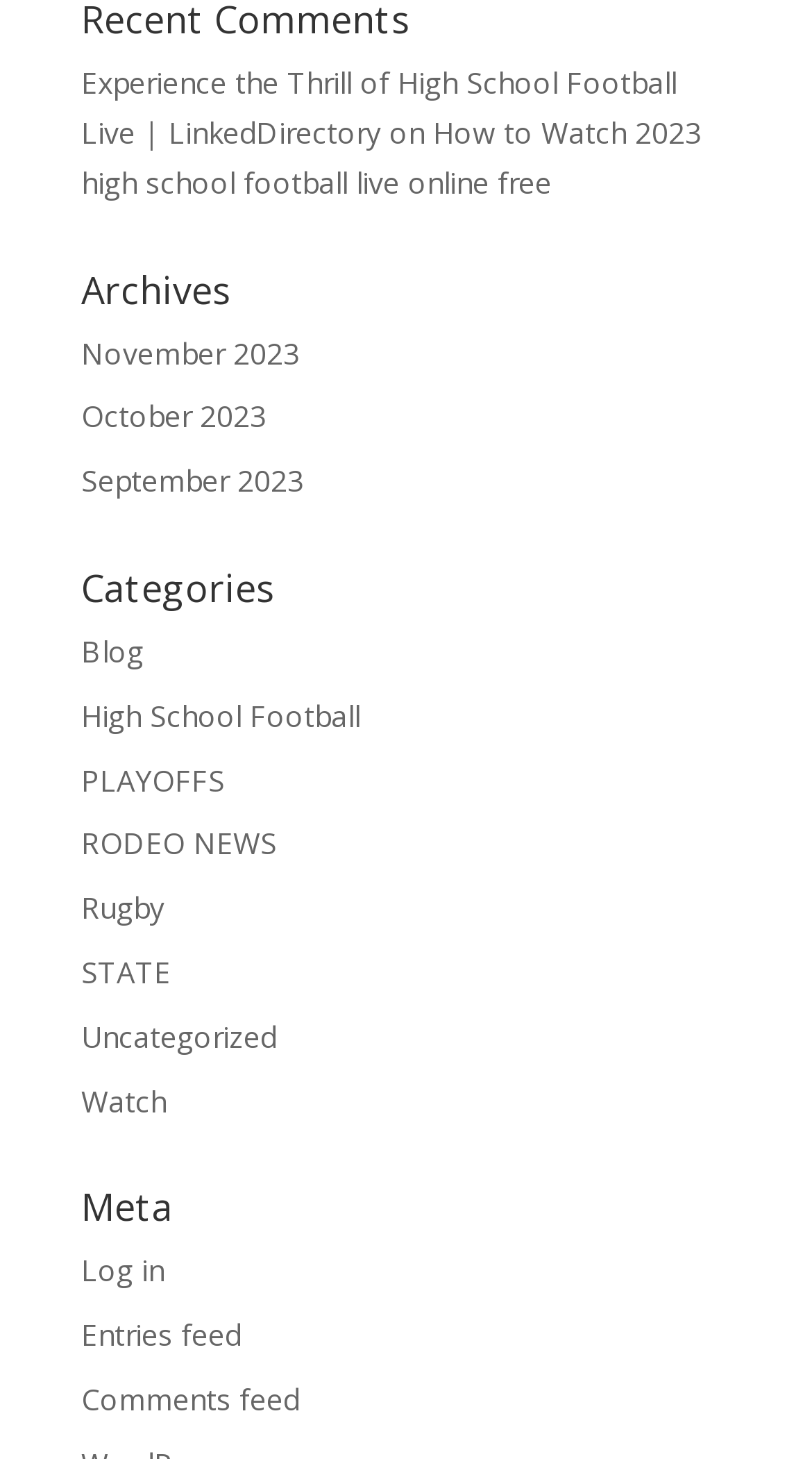Determine the bounding box coordinates of the clickable element necessary to fulfill the instruction: "Browse archives for November 2023". Provide the coordinates as four float numbers within the 0 to 1 range, i.e., [left, top, right, bottom].

[0.1, 0.228, 0.369, 0.255]